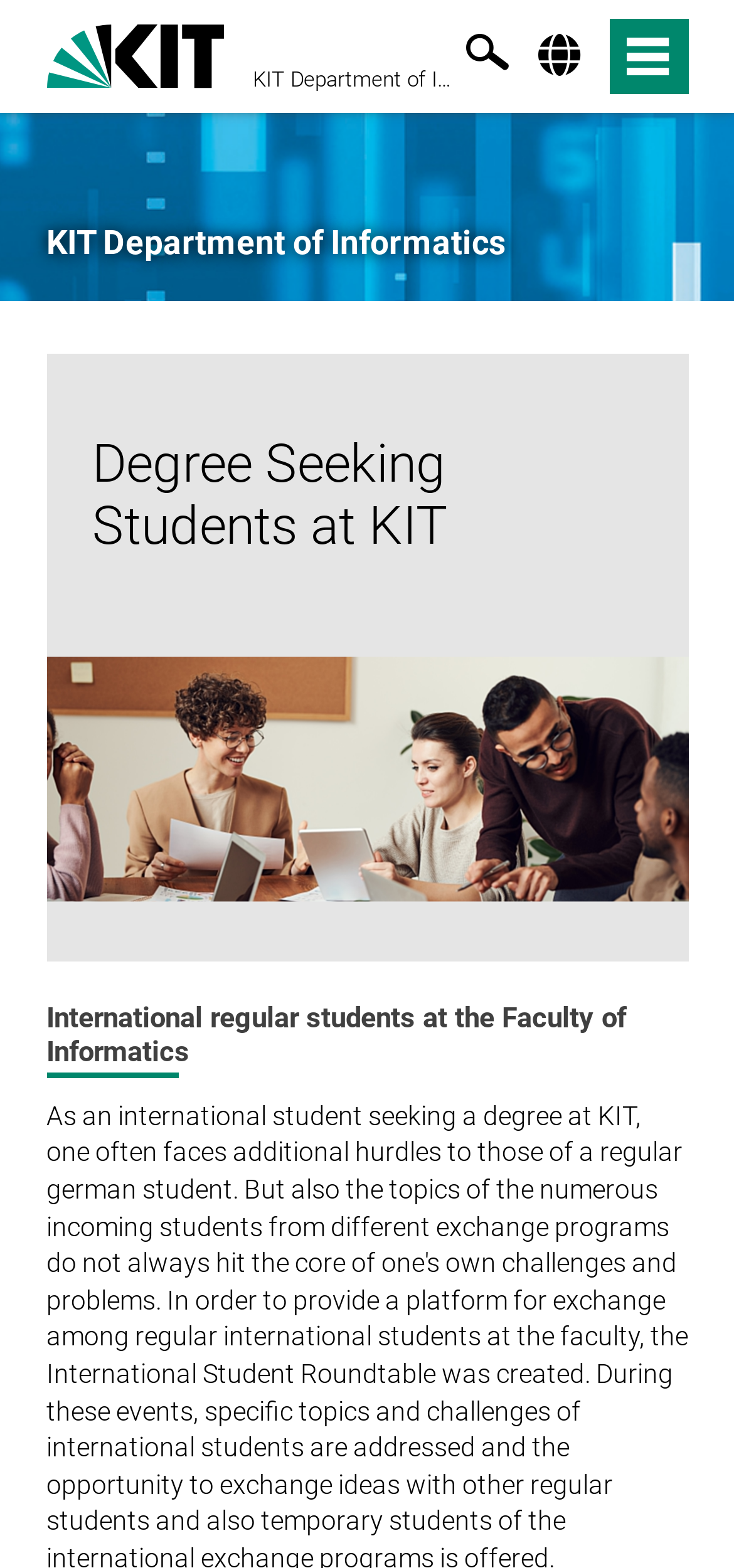Extract the bounding box coordinates for the UI element described by the text: "search". The coordinates should be in the form of [left, top, right, bottom] with values between 0 and 1.

[0.635, 0.021, 0.694, 0.05]